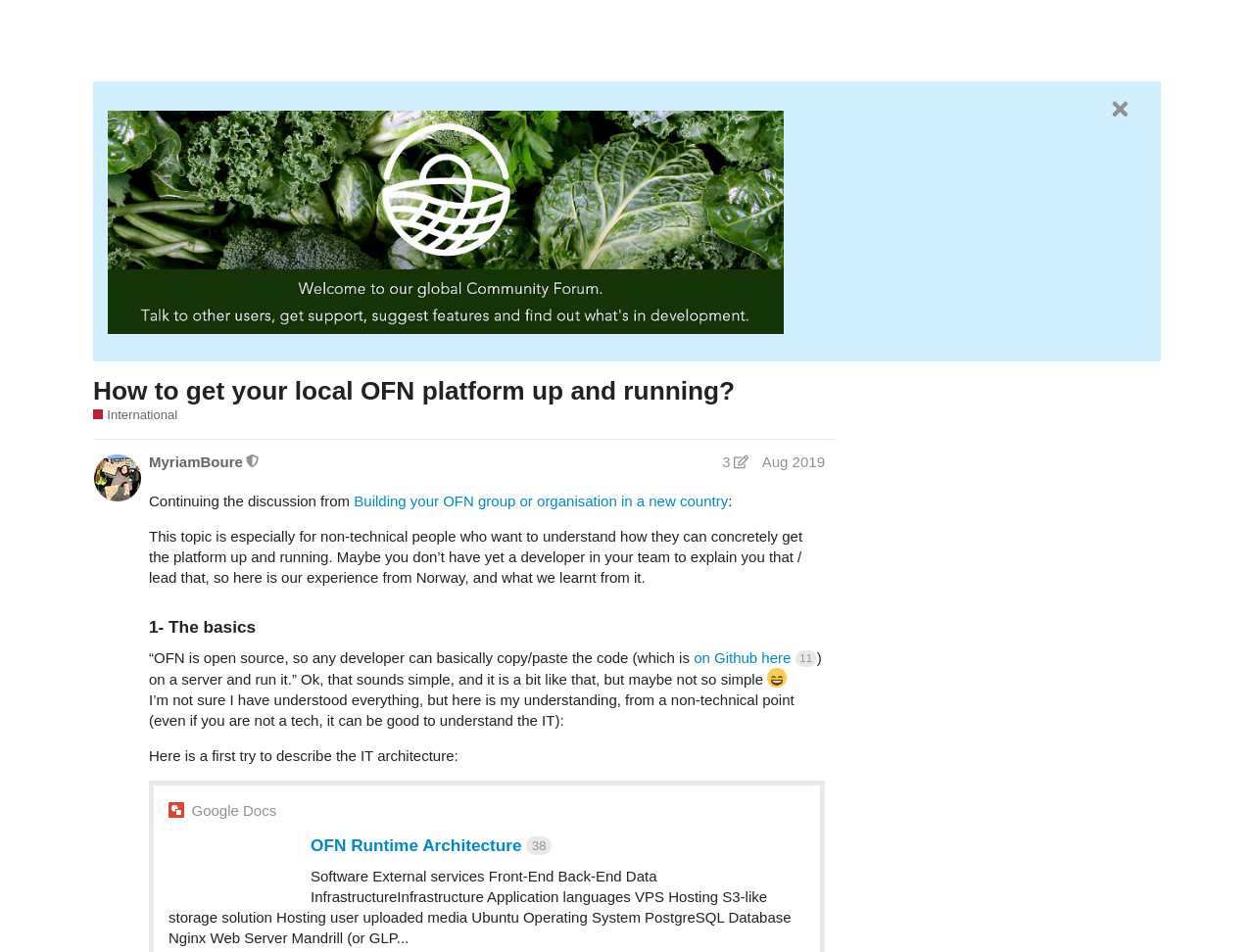Identify the bounding box coordinates of the element to click to follow this instruction: 'Go to the Home Page'. Ensure the coordinates are four float values between 0 and 1, provided as [left, top, right, bottom].

None